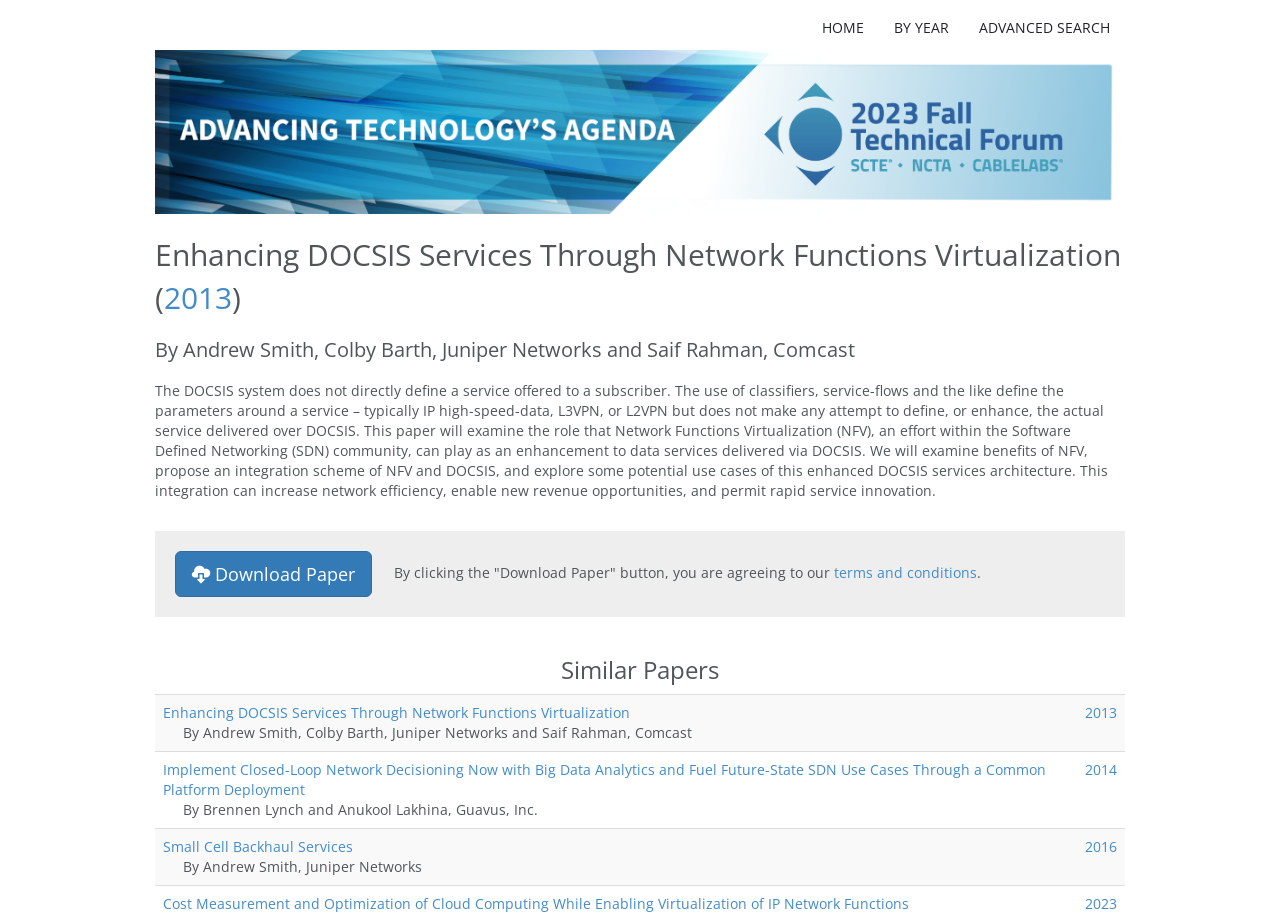What is the year of the paper?
Look at the image and construct a detailed response to the question.

I found the year of the paper by looking at the link element with the bounding box coordinates [0.128, 0.301, 0.181, 0.346] which contains the text '2013'.